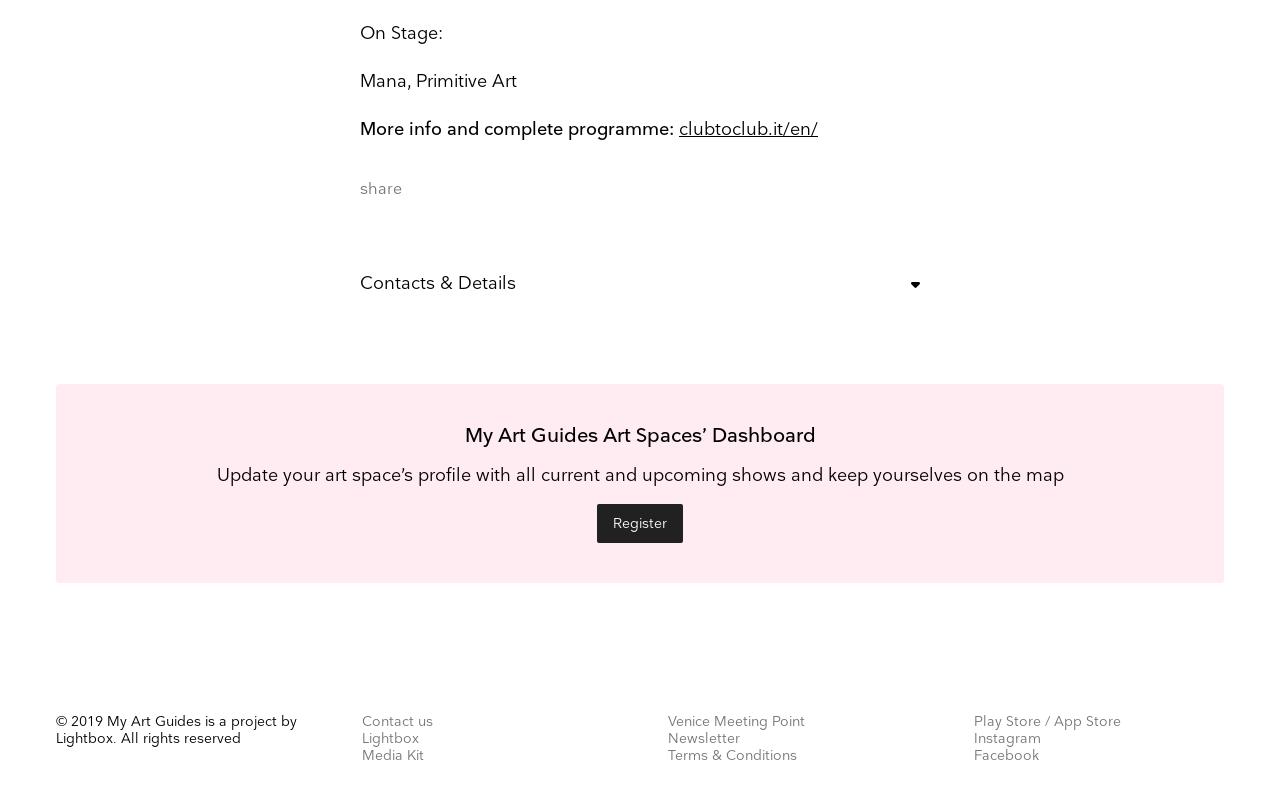Pinpoint the bounding box coordinates for the area that should be clicked to perform the following instruction: "Click on 'Register'".

[0.466, 0.635, 0.534, 0.684]